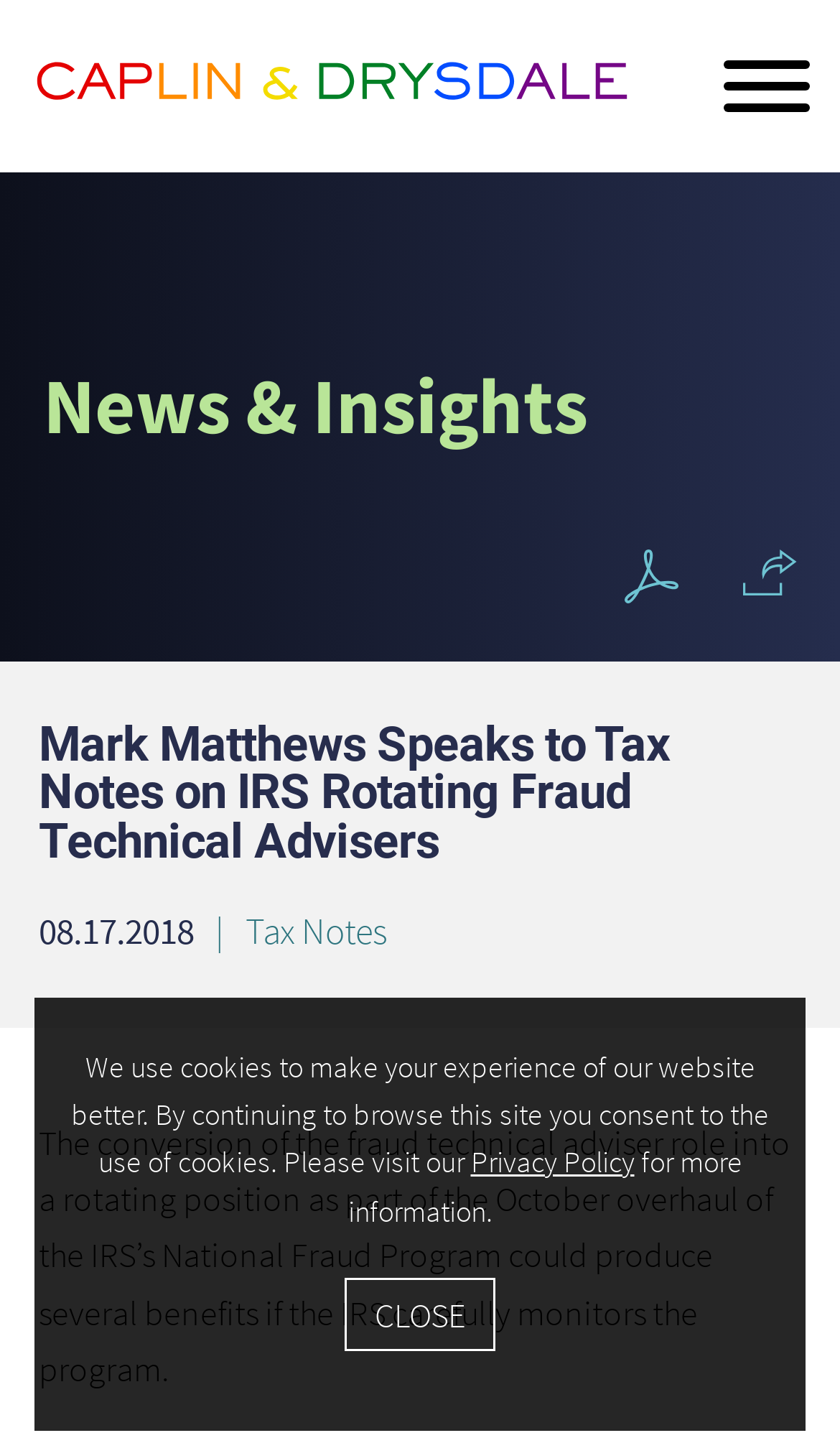Please locate and retrieve the main header text of the webpage.

Mark Matthews Speaks to Tax Notes on IRS Rotating Fraud Technical Advisers